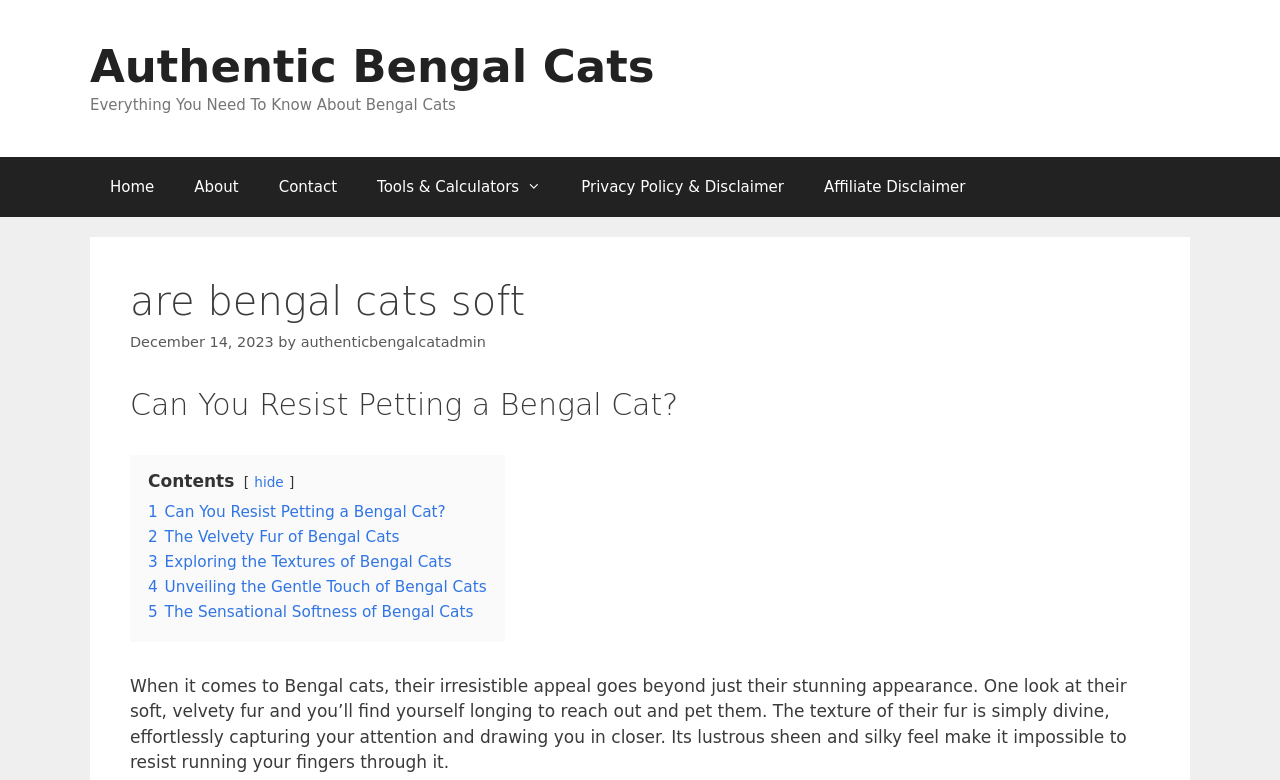Produce a meticulous description of the webpage.

This webpage is about Bengal cats, specifically their soft and velvety fur. At the top, there is a banner with a link to the website's homepage, "Authentic Bengal Cats", and a title "Everything You Need To Know About Bengal Cats". Below the banner, there is a navigation menu with links to "Home", "About", "Contact", "Tools & Calculators", "Privacy Policy & Disclaimer", and "Affiliate Disclaimer".

The main content area is divided into sections, starting with a heading "are bengal cats soft" followed by a date "December 14, 2023" and the author's name "authenticbengalcatadmin". Below this, there is a heading "Can You Resist Petting a Bengal Cat?".

The main article is divided into sections, each with a link to a specific topic, such as "Can You Resist Petting a Bengal Cat?", "The Velvety Fur of Bengal Cats", "Exploring the Textures of Bengal Cats", "Unveiling the Gentle Touch of Bengal Cats", and "The Sensational Softness of Bengal Cats". 

The article itself describes the irresistible appeal of Bengal cats, particularly their soft and velvety fur. It explains how the texture of their fur is divine, capturing one's attention and drawing them in closer. The article also mentions the lustrous sheen and silky feel of their fur, making it impossible to resist running one's fingers through it.